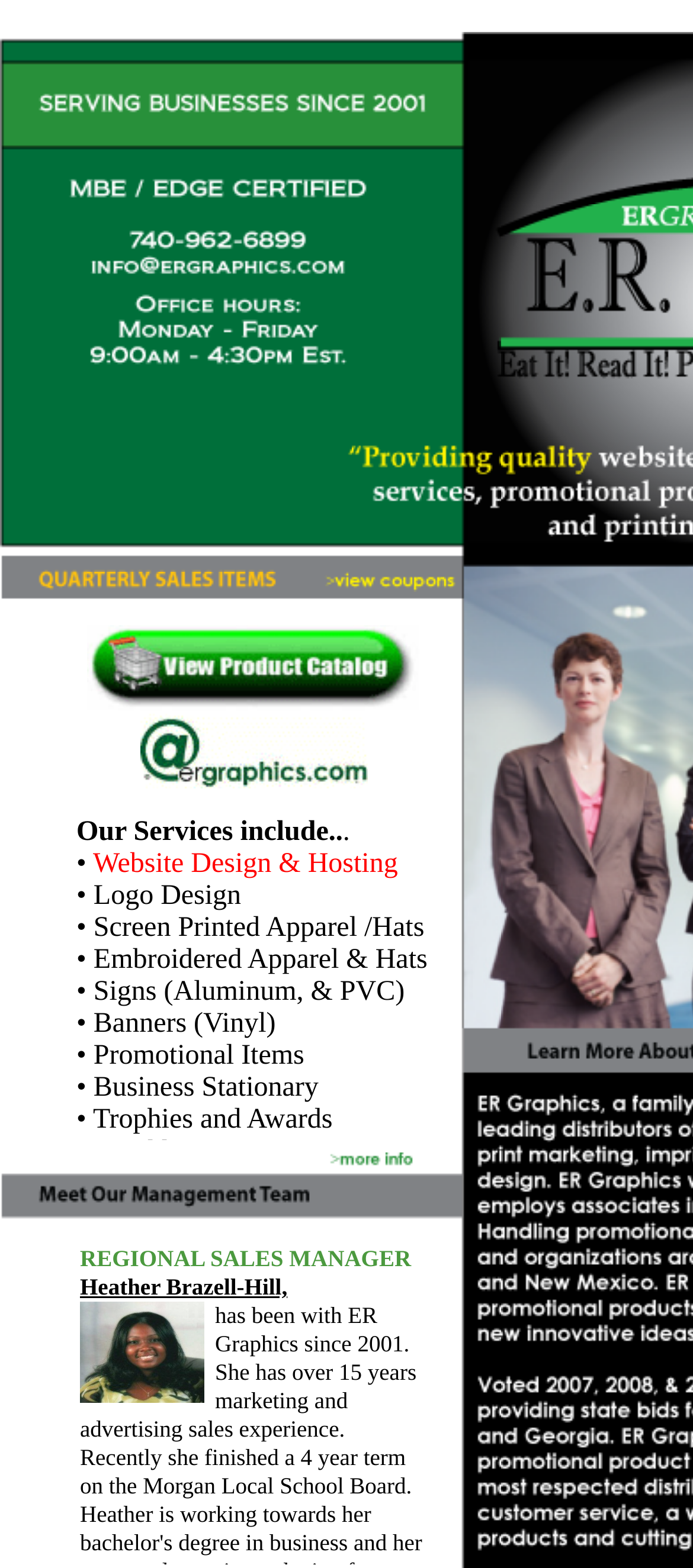Answer the question below using just one word or a short phrase: 
What is the company's email contact?

Email Us!